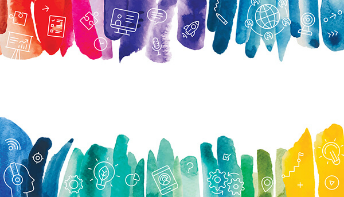What is the tone of the design?
Please interpret the details in the image and answer the question thoroughly.

The visual elements of the design, including the colorful background and line-drawn icons, create a lively and dynamic border, setting a professional yet approachable tone for the associated content, aligning with themes of digital marketing, communication strategies, and personable connection in branding.